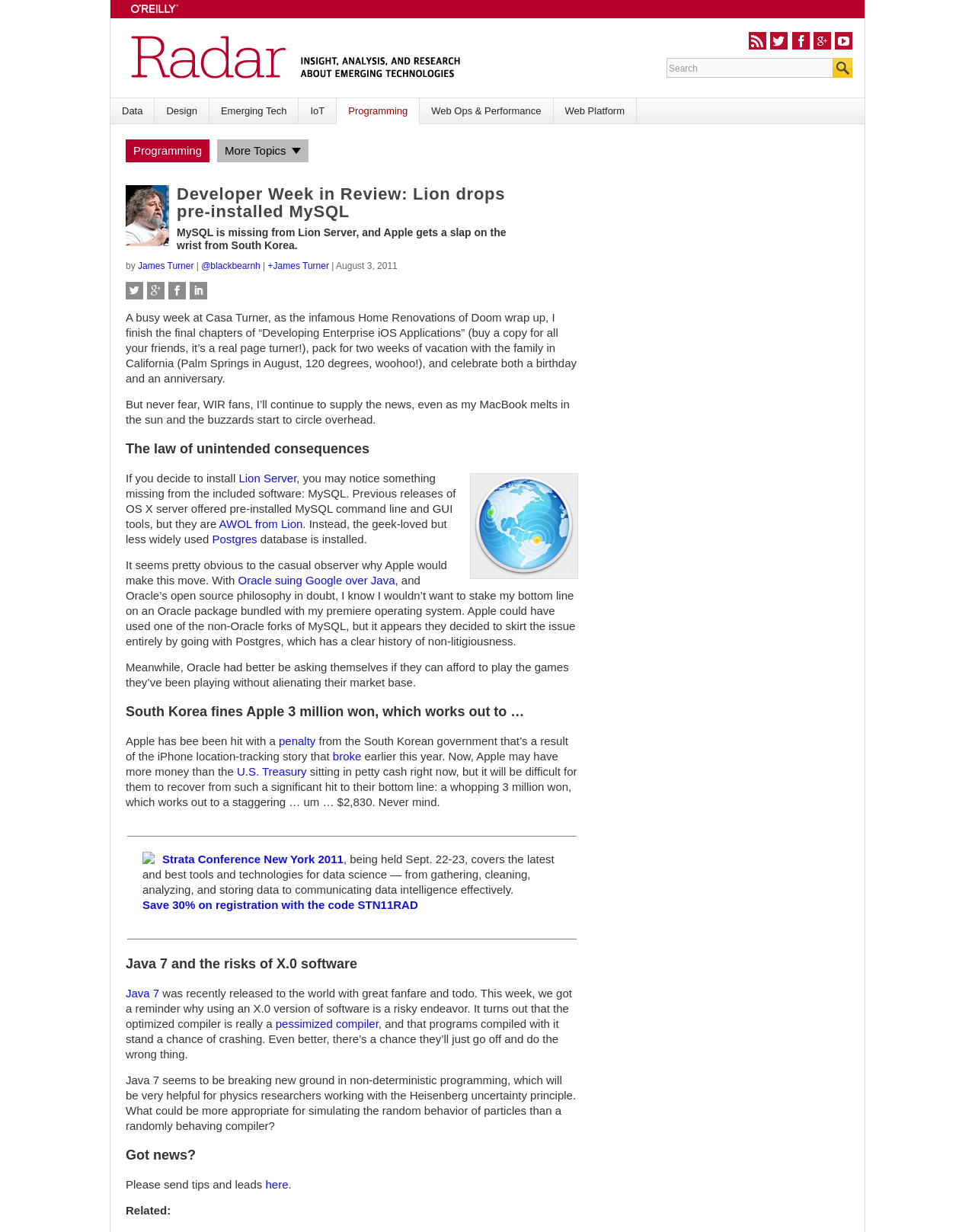Identify the text that serves as the heading for the webpage and generate it.

Developer Week in Review: Lion drops pre-installed MySQL